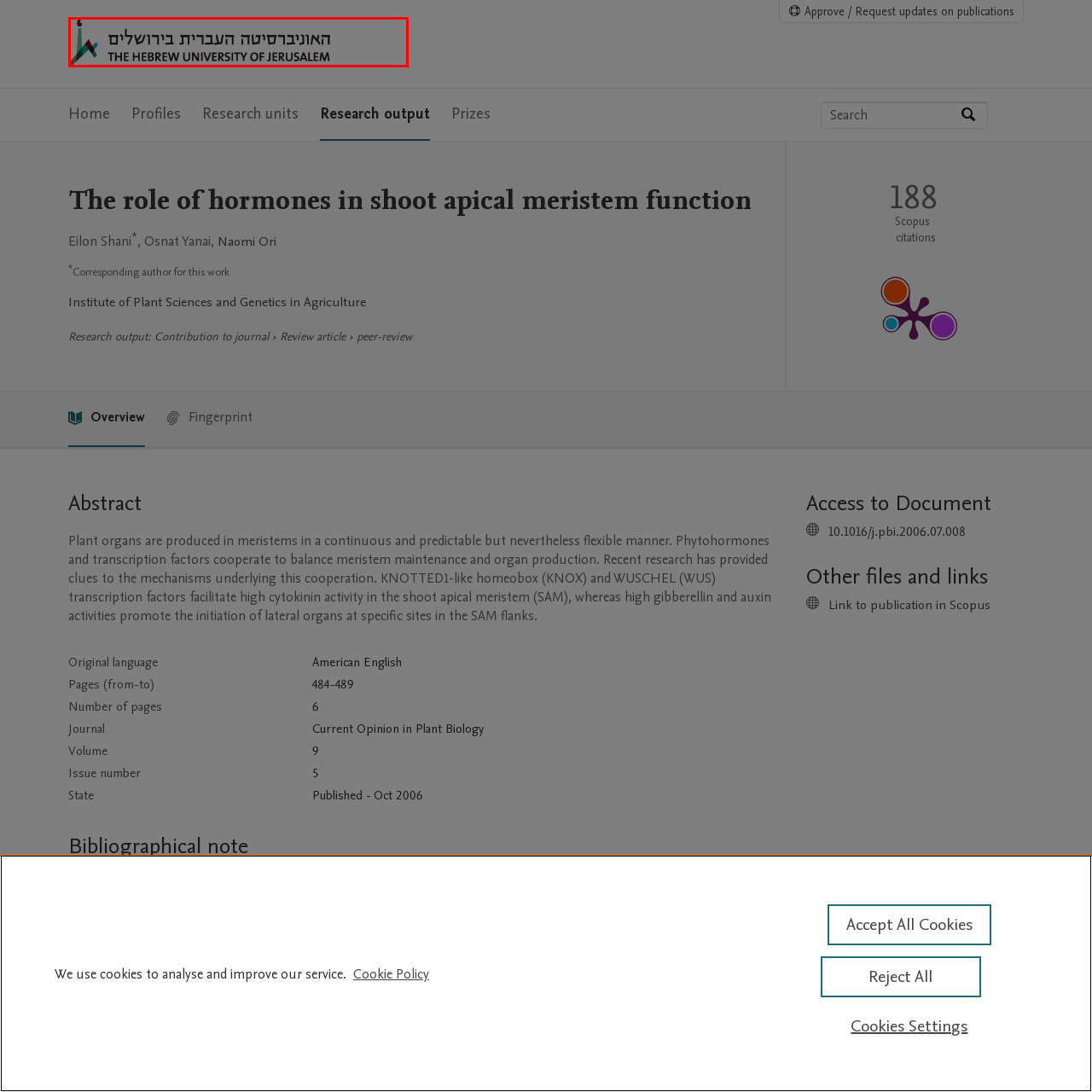Check the image marked by the red frame and reply to the question using one word or phrase:
In how many languages is the text presented?

two